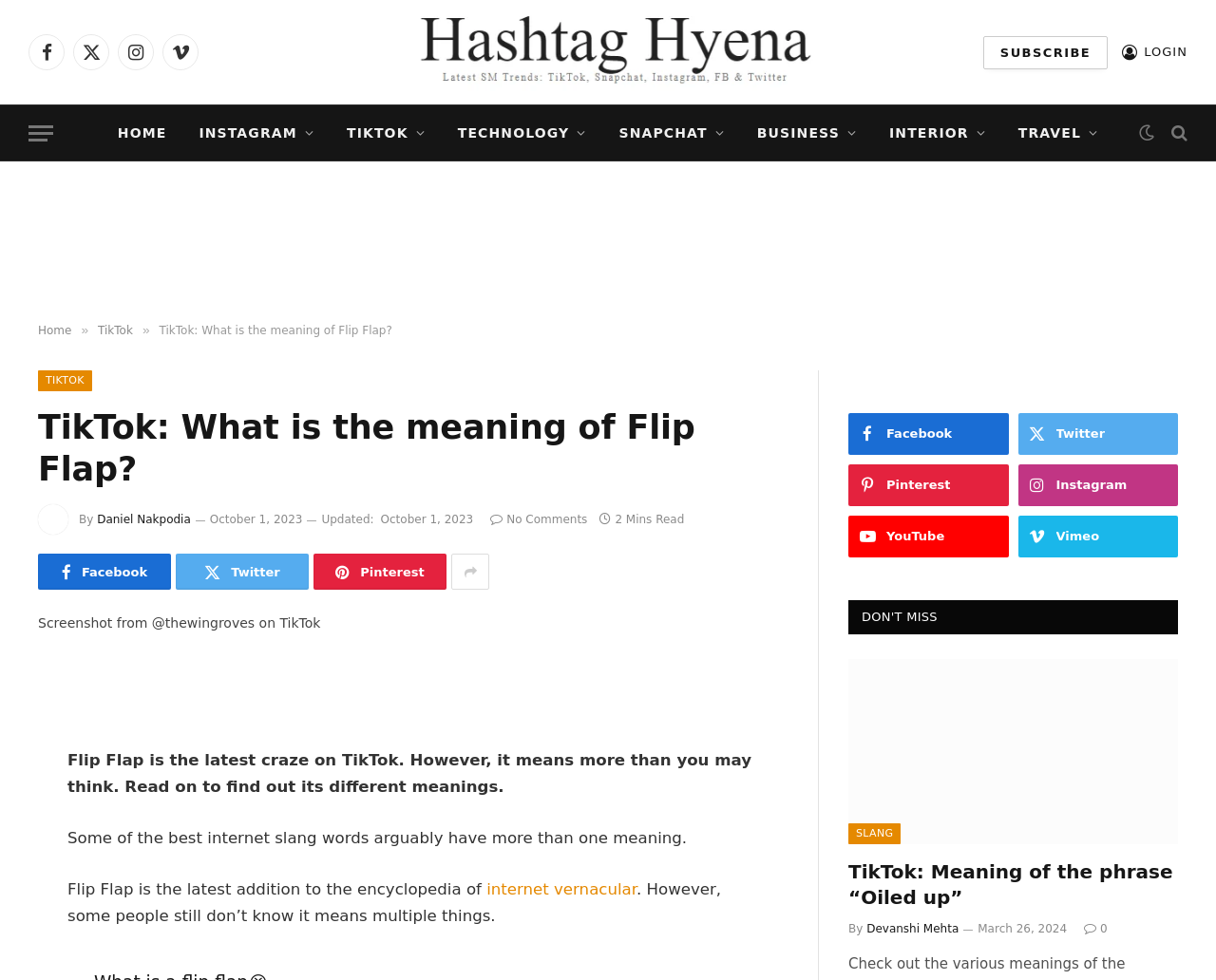Locate and provide the bounding box coordinates for the HTML element that matches this description: "X (Twitter)".

[0.06, 0.035, 0.09, 0.072]